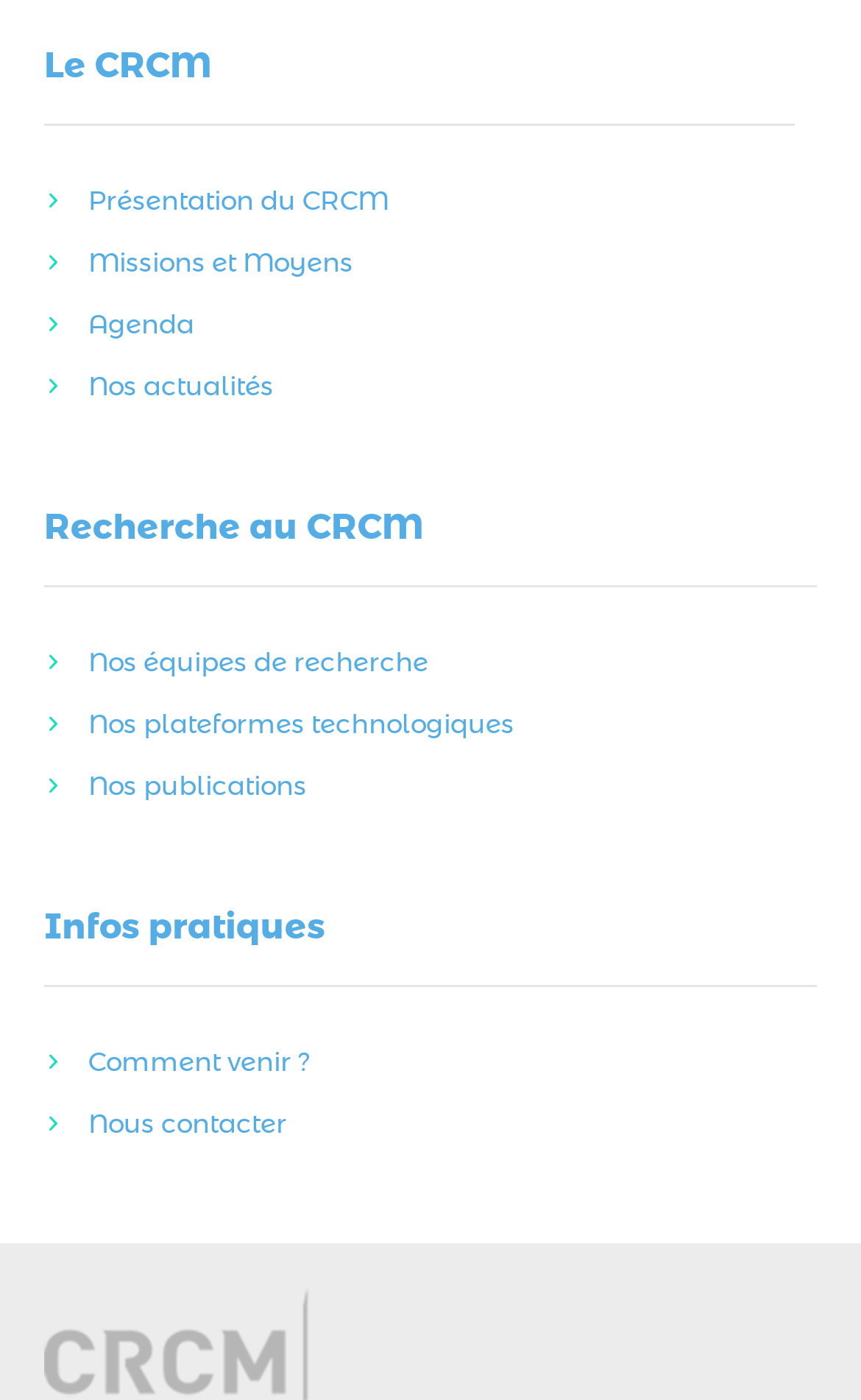Provide your answer to the question using just one word or phrase: What is the first item in the 'Recherche au CRCM' section?

Nos équipes de recherche